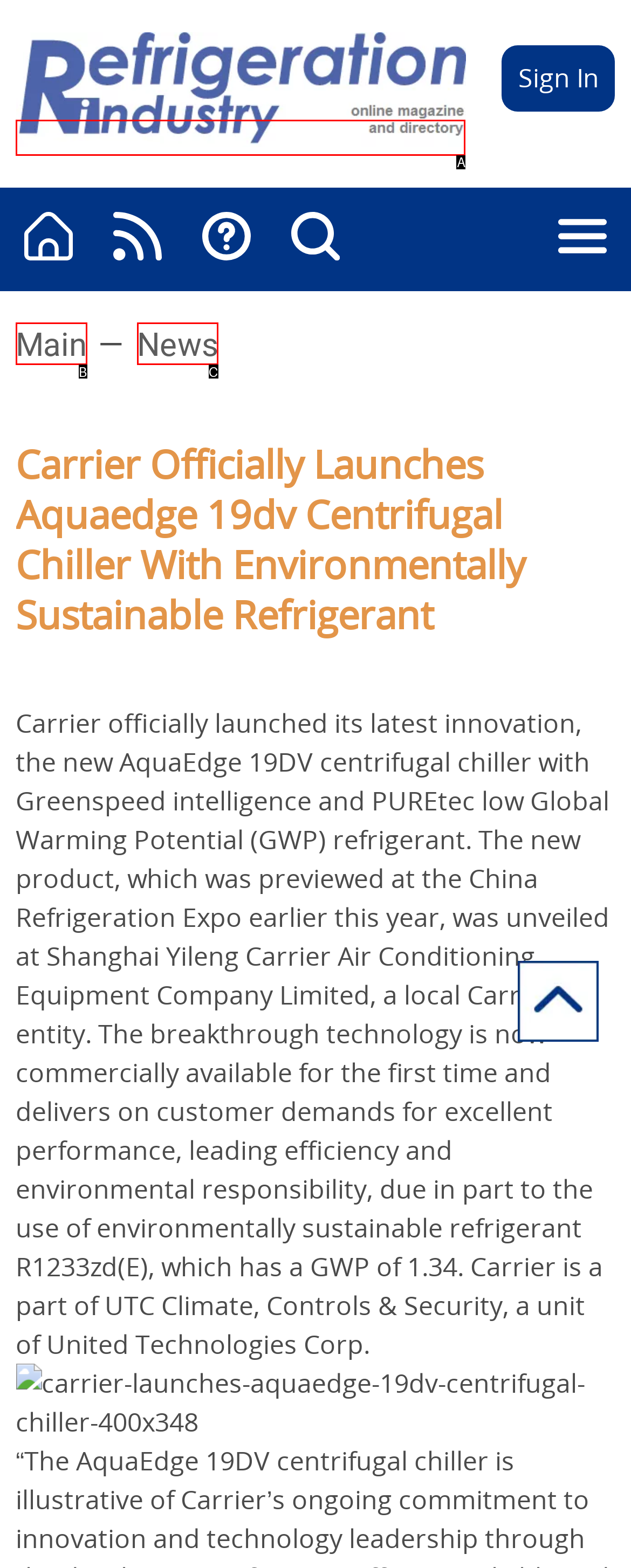Tell me which one HTML element best matches the description: News Answer with the option's letter from the given choices directly.

C